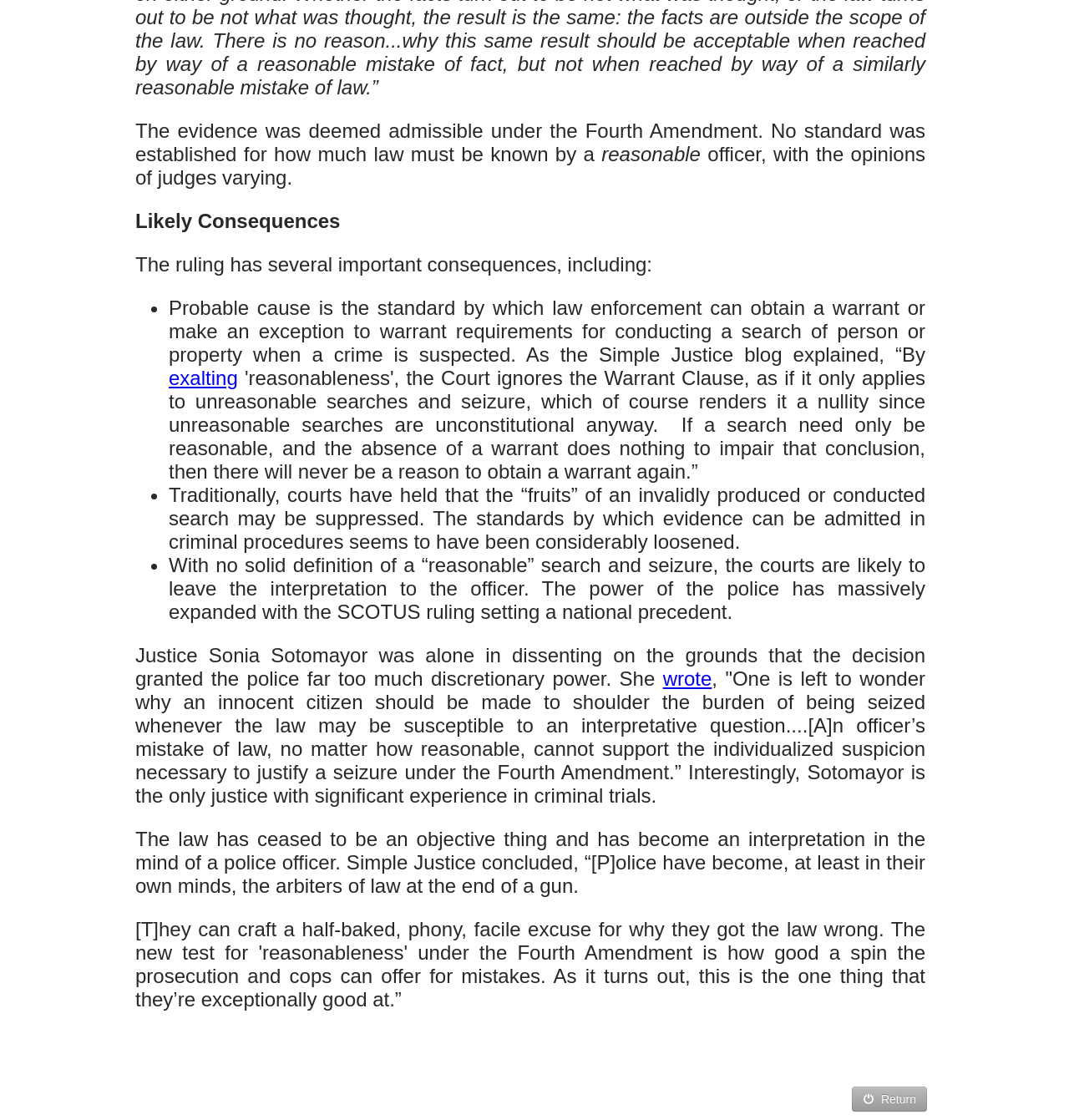Provide a thorough and detailed response to the question by examining the image: 
What is the role of police officers according to Simple Justice?

The webpage quotes Simple Justice as concluding that police have become, at least in their own minds, the arbiters of law at the end of a gun, suggesting that police officers are now seen as having the power to interpret and enforce the law.